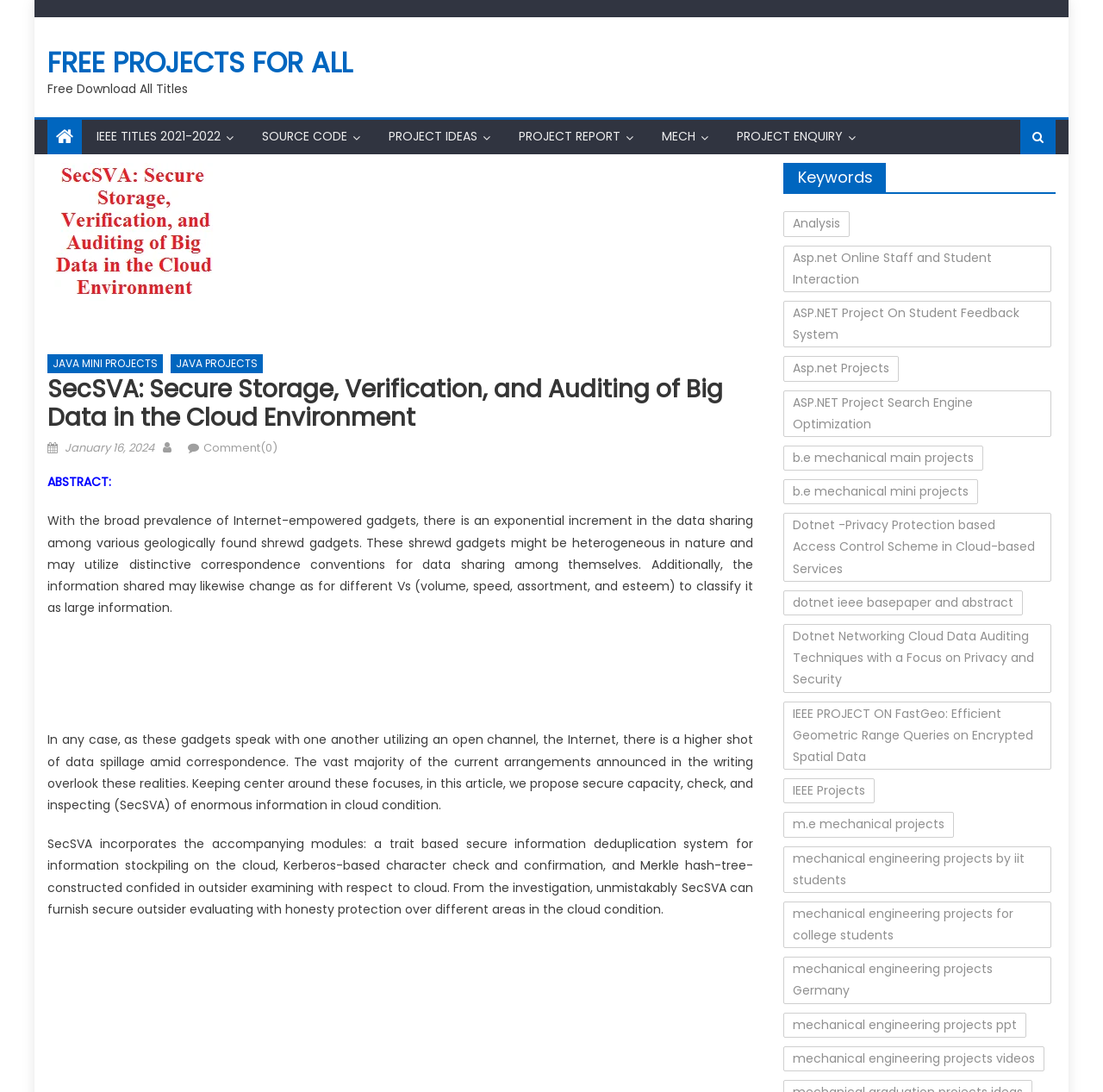How many modules does SecSVA include?
Please provide a comprehensive answer based on the details in the screenshot.

According to the text, SecSVA includes three modules: a trait-based secure data deduplication system for data storage on the cloud, Kerberos-based identity verification and authentication, and Merkle hash-tree-constructed trusted third-party auditing with respect to the cloud.